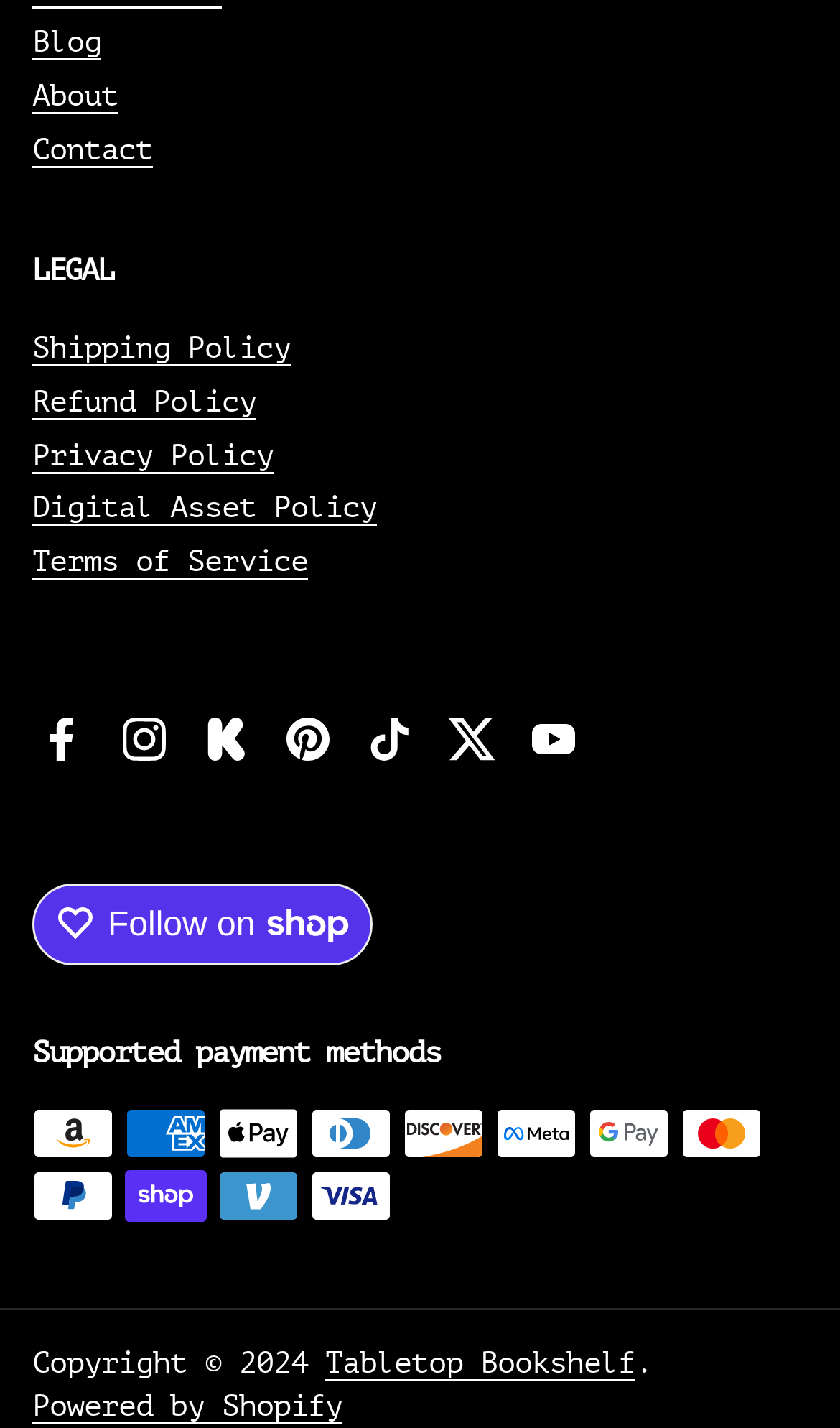Refer to the screenshot and give an in-depth answer to this question: What is the last payment method listed?

I looked at the list of payment methods displayed on the webpage and found that the last one listed is Visa.